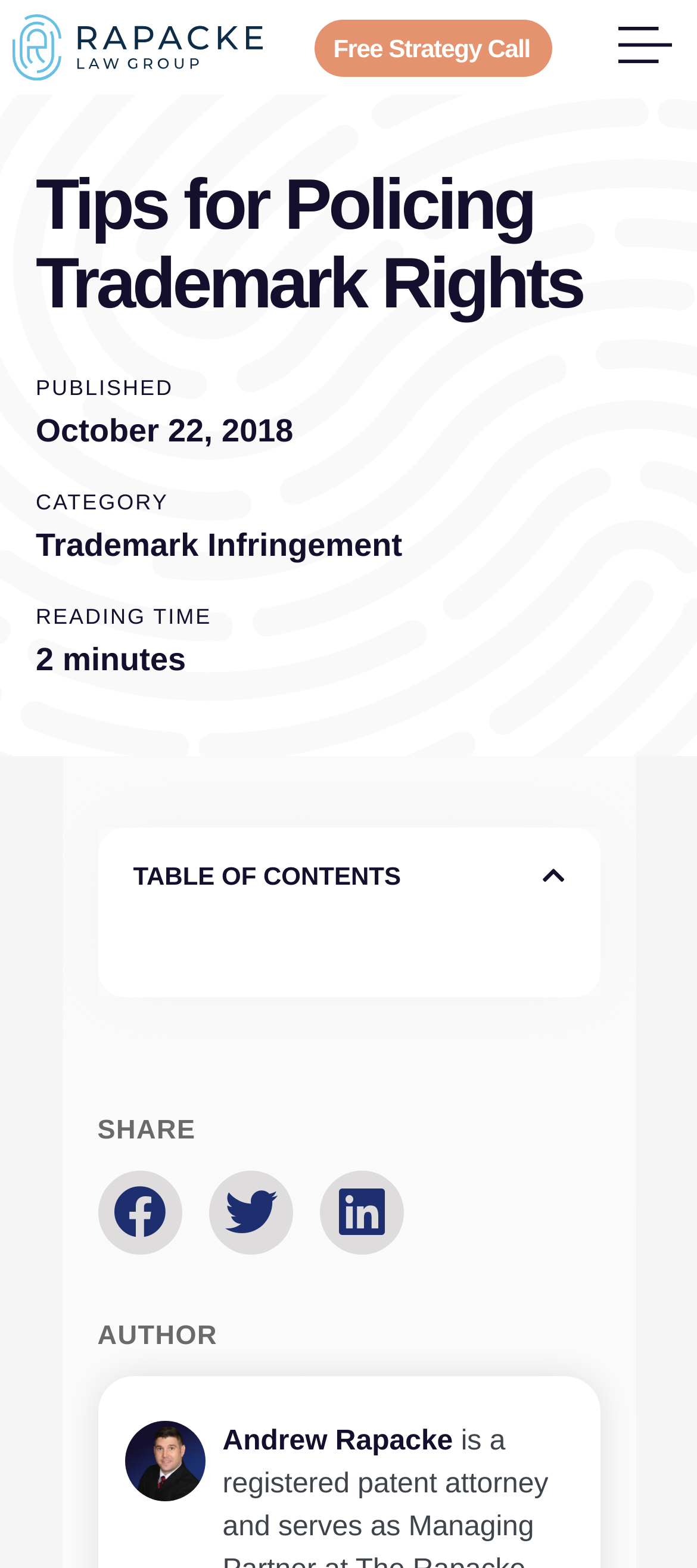Carefully observe the image and respond to the question with a detailed answer:
What can you do with the table of contents?

I found the table of contents by looking at the section with the 'TABLE OF CONTENTS' heading, where I saw a button with the text 'Close table of contents', indicating that you can close the table of contents by clicking on that button.